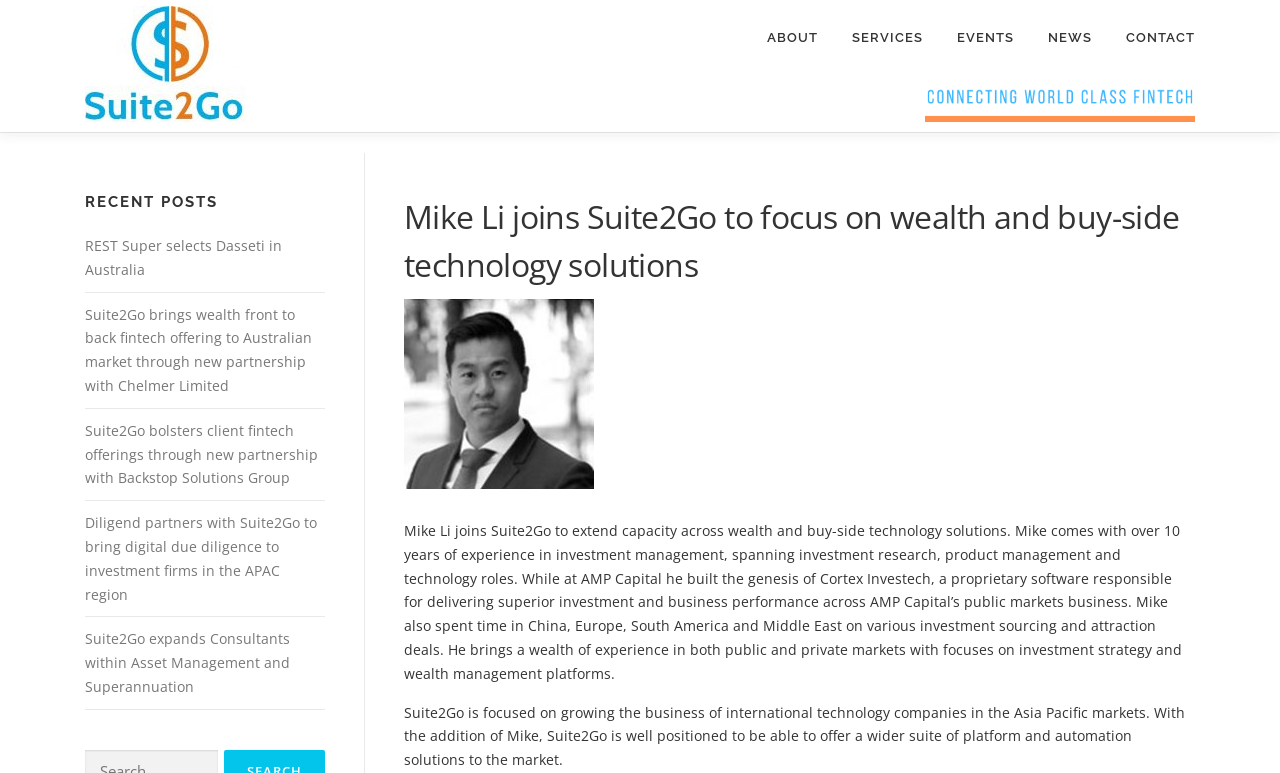Locate the bounding box coordinates of the clickable area to execute the instruction: "View Suite2Go's news". Provide the coordinates as four float numbers between 0 and 1, represented as [left, top, right, bottom].

[0.805, 0.0, 0.866, 0.097]